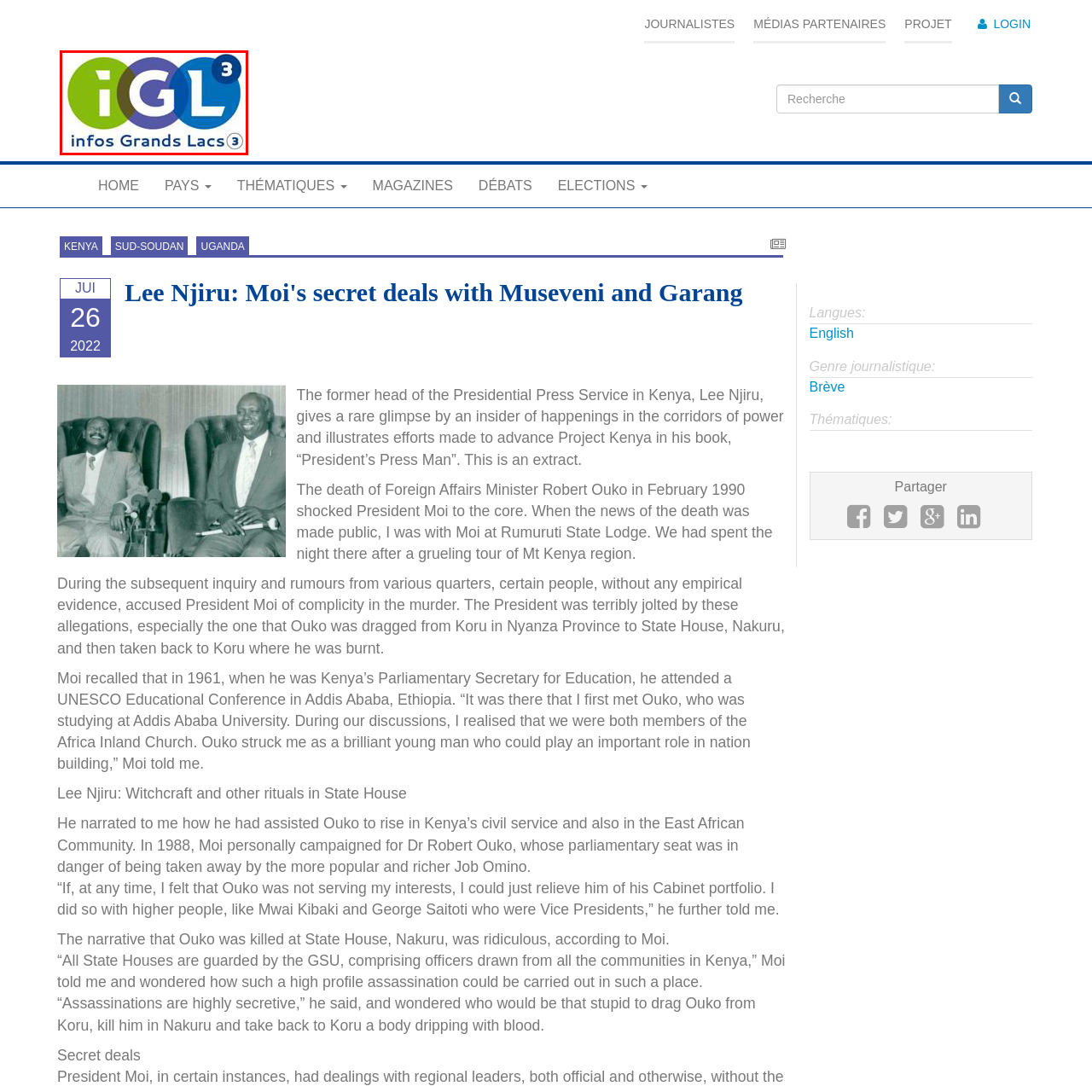Give an in-depth explanation of the image captured within the red boundary.

The image features the logo of "IGL" (Infos Grands Lacs), which is visually represented by a modern, colorful design. The logo includes the letters "IGL" prominently displayed in bold typography, with the "I" and "G" in a vibrant green and the "L" in a bright blue shade, signifying a contemporary and dynamic approach. Below the acronym, the full name "infos Grands Lacs" appears in a smaller font, conveying the organization’s focus on information related to the Great Lakes region. The logo is completed with a stylized superscript "3," suggesting innovation or a third version, emphasizing the brand's evolution and adaptability in delivering relevant content. This logo effectively encapsulates the organization's mission to provide insightful information within its specified geographical context.